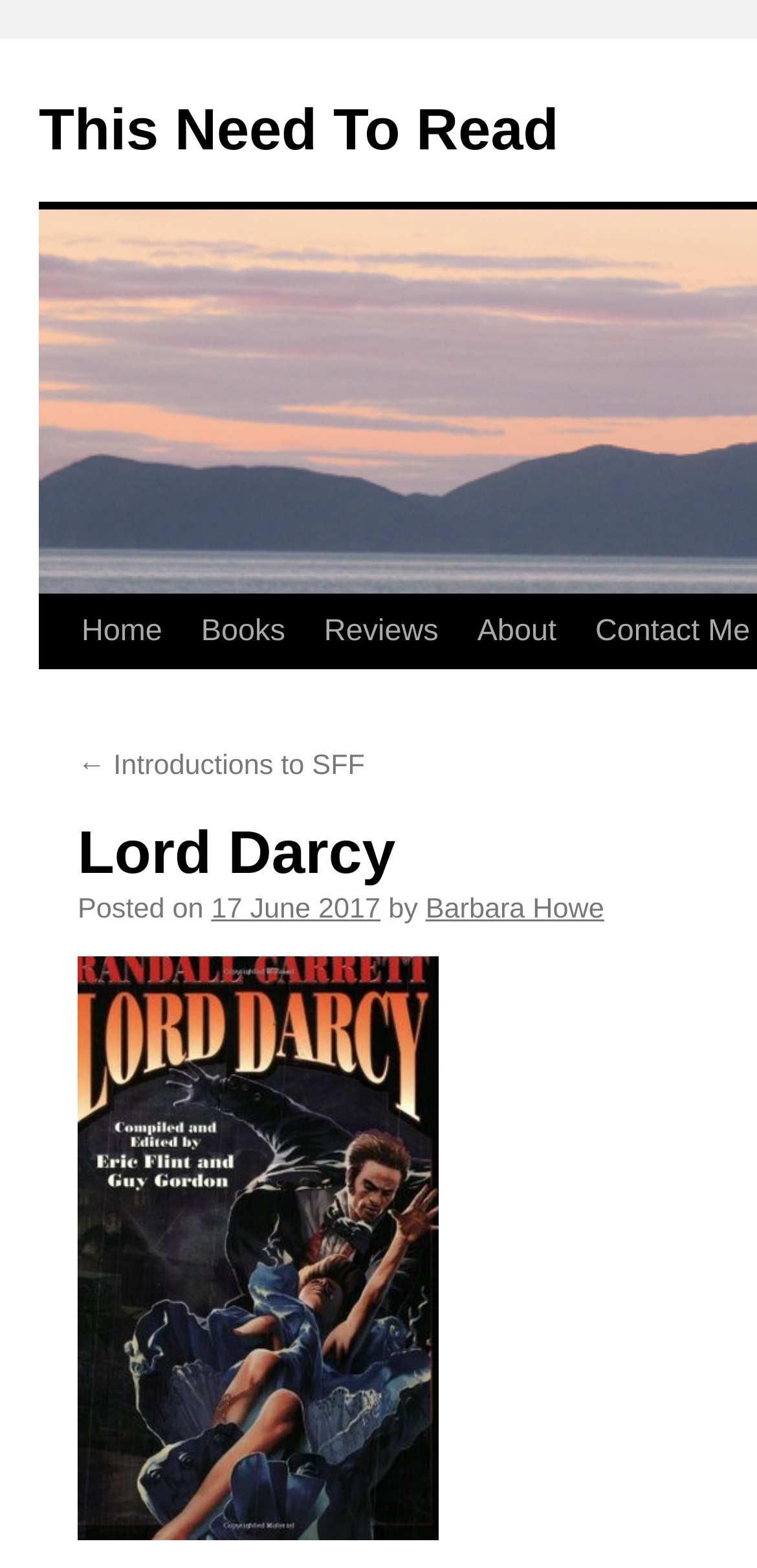Who is the author of the latest article?
Refer to the image and provide a one-word or short phrase answer.

Barbara Howe